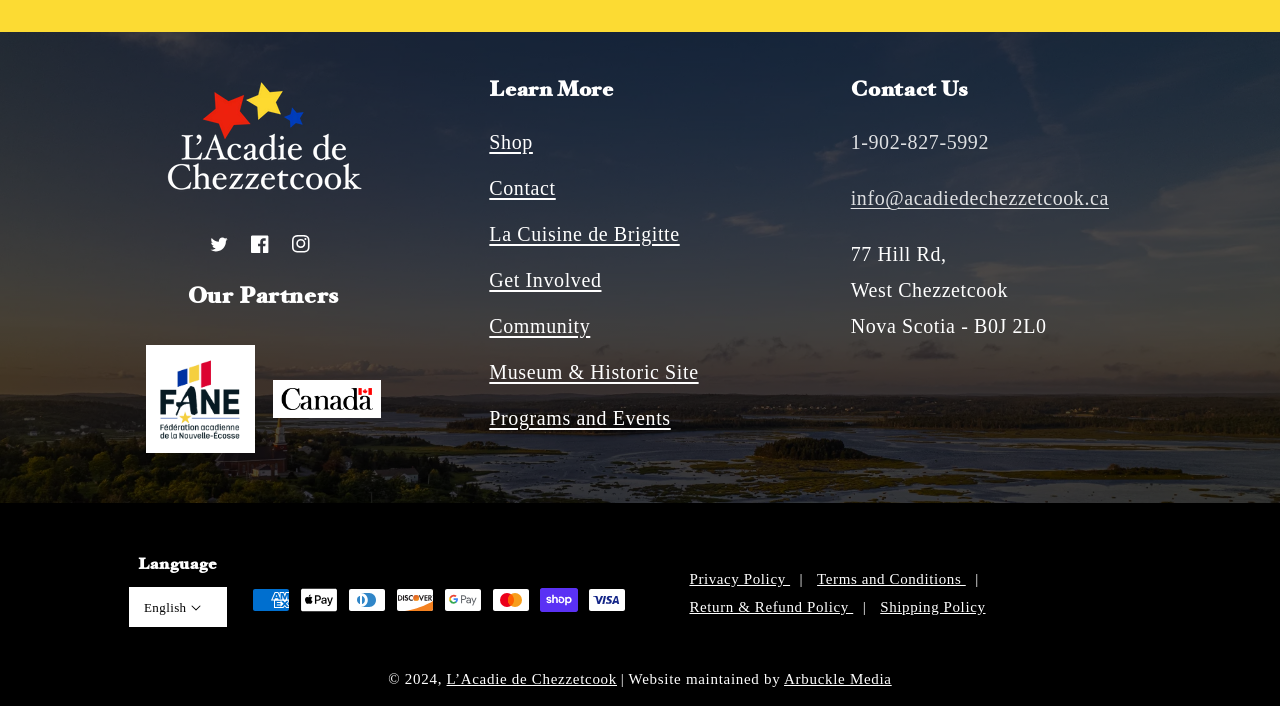What is the phone number to contact?
Look at the image and provide a short answer using one word or a phrase.

1-902-827-5992